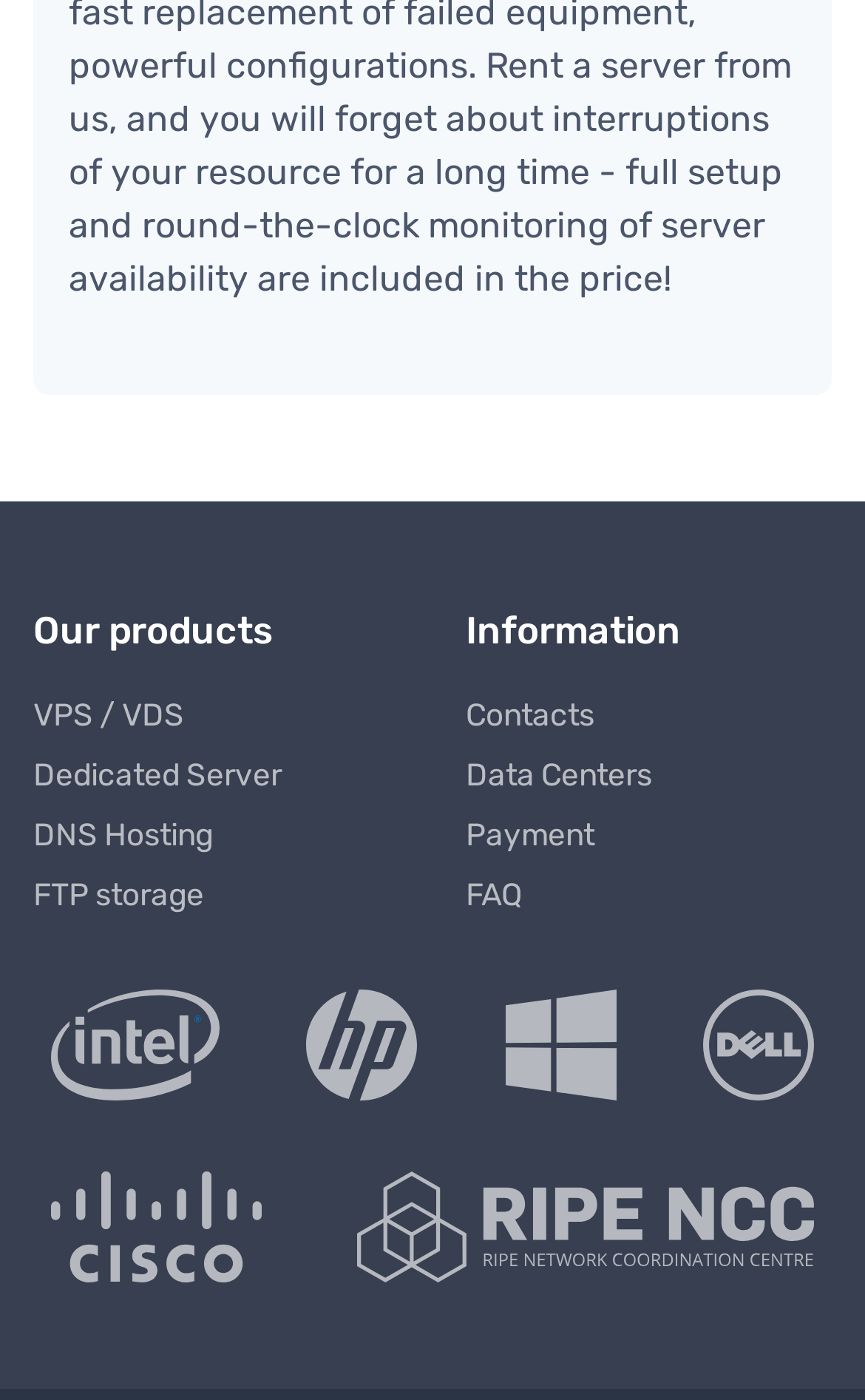Reply to the question with a brief word or phrase: What is the purpose of the images?

To show partners